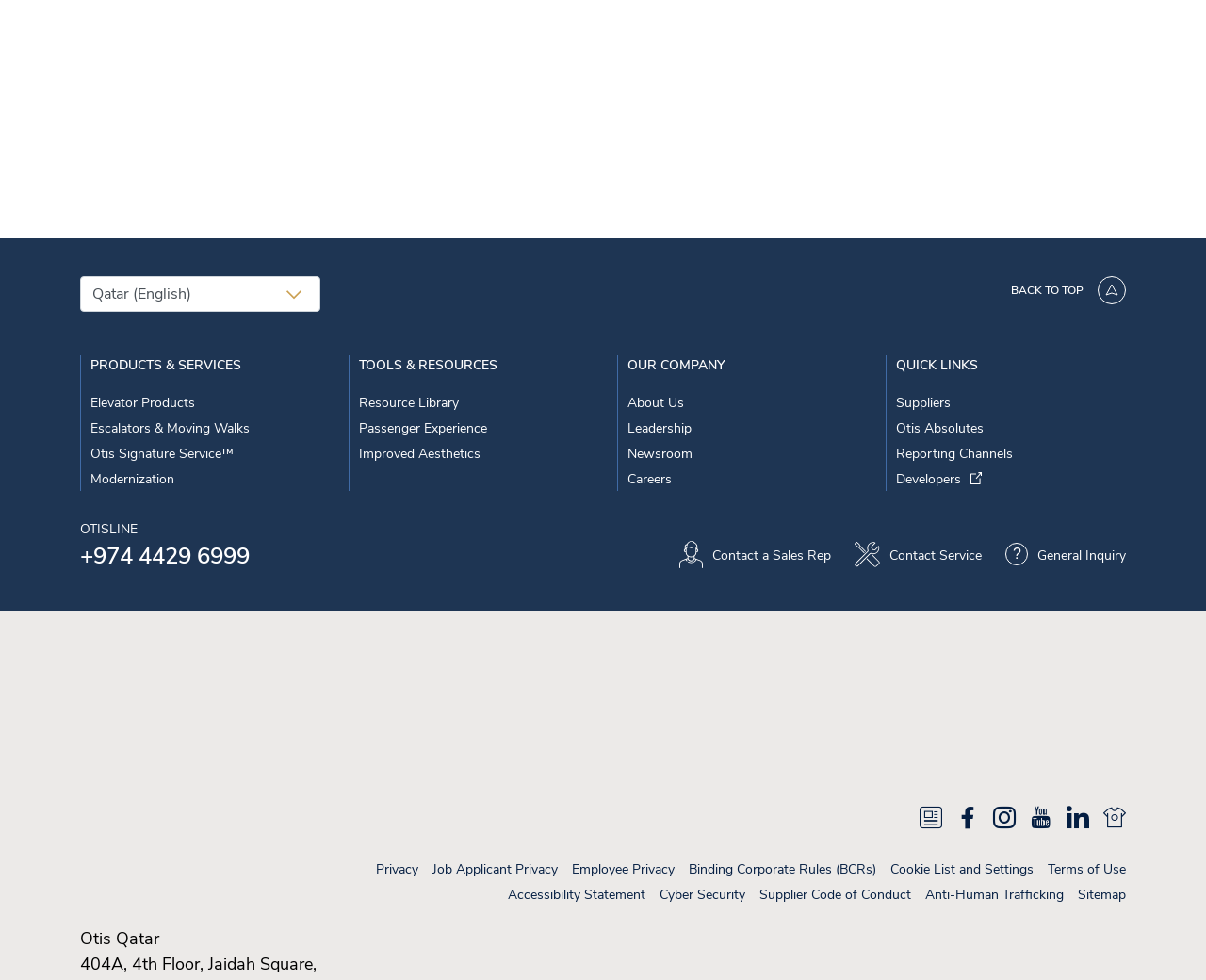What is the 'Otis Signature Service'?
Please respond to the question with a detailed and thorough explanation.

The 'Otis Signature Service' is a service offered by Otis, but the exact details of the service are not provided on this webpage. It is likely a premium or customized service offered by the company.